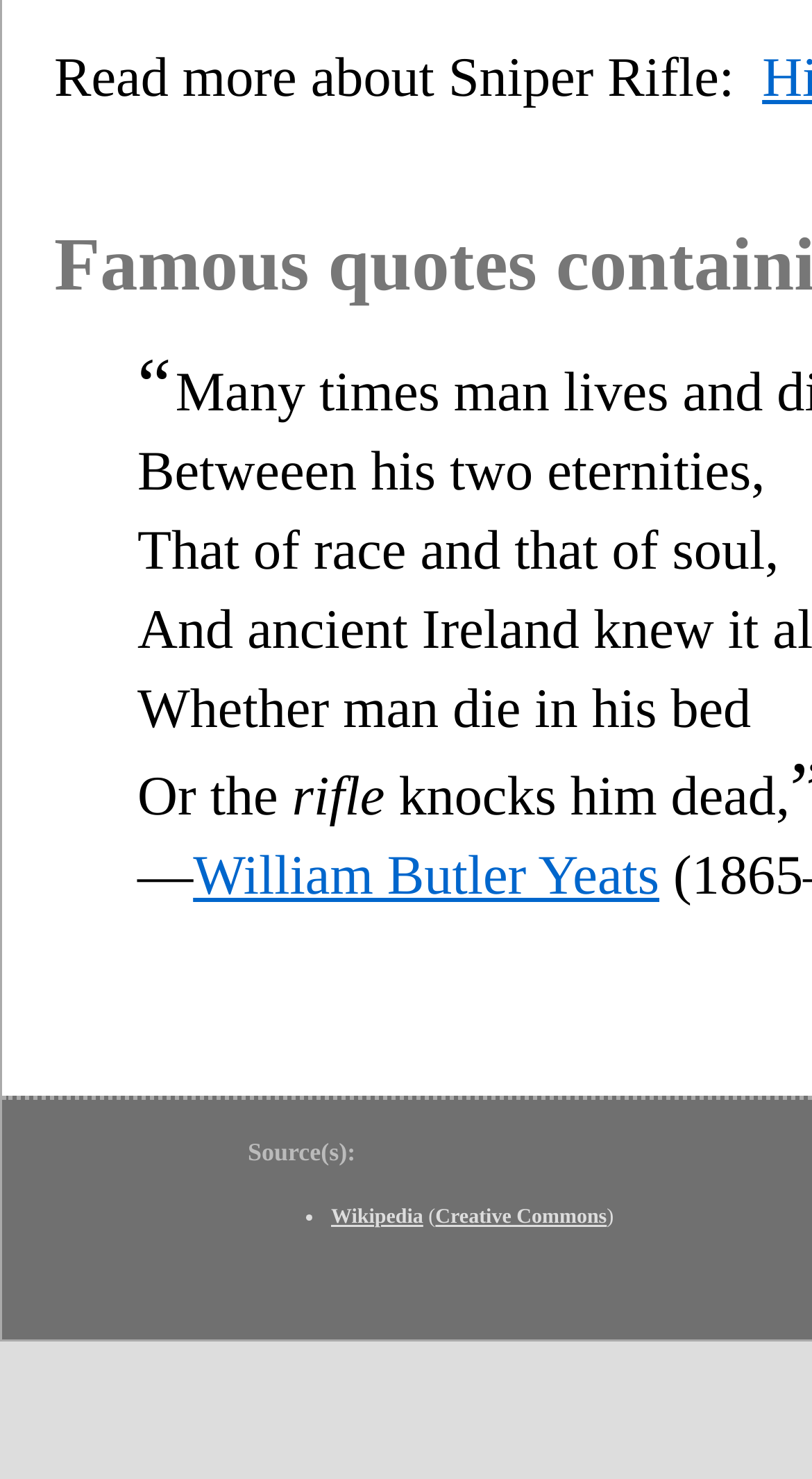Determine the bounding box coordinates for the HTML element mentioned in the following description: "Creative Commons". The coordinates should be a list of four floats ranging from 0 to 1, represented as [left, top, right, bottom].

[0.536, 0.815, 0.747, 0.831]